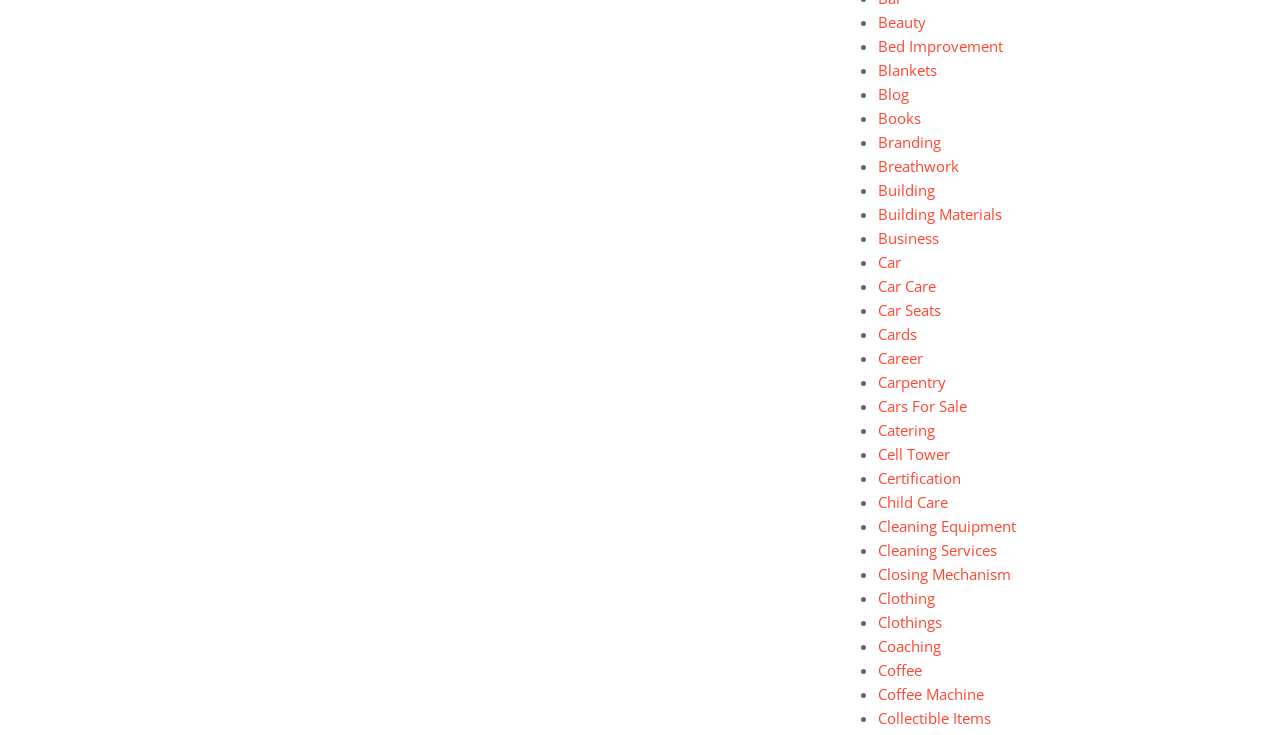Please analyze the image and provide a thorough answer to the question:
Is there a category for 'Cars For Sale'?

I searched through the list of links and found one that says 'Cars For Sale', so yes, there is a category for that.